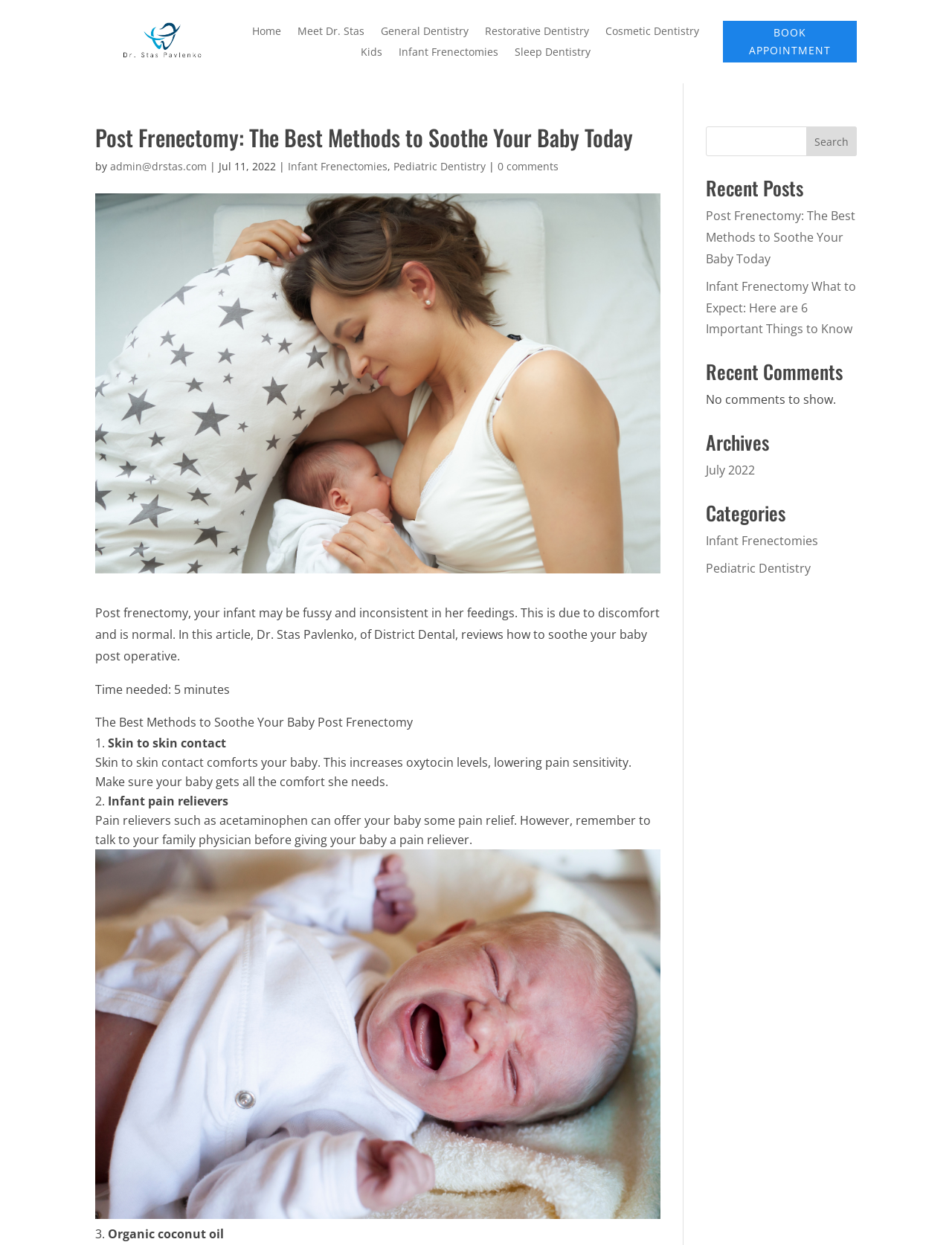Create an in-depth description of the webpage, covering main sections.

This webpage is about post-frenectomy care for infants, specifically discussing ways to soothe them after the procedure. At the top left, there is an image of Dr. Stas Pavlenko, DDS, and a navigation menu with links to "Home", "Meet Dr. Stas", "General Dentistry", "Restorative Dentistry", "Cosmetic Dentistry", "Kids", "Infant Frenectomies", and "Sleep Dentistry". On the top right, there is a "BOOK APPOINTMENT" button.

Below the navigation menu, there is a heading that reads "Post Frenectomy: The Best Methods to Soothe Your Baby Today". Underneath, there is an image of a baby breastfeeding, and a brief introduction to the article, which discusses how to comfort a baby after a frenectomy procedure.

The main content of the article is divided into three sections, each with a numbered list marker. The first section discusses the importance of skin-to-skin contact in comforting the baby, the second section talks about using infant pain relievers, and the third section mentions the use of organic coconut oil. Each section has a brief description and explanation.

On the right side of the page, there is a search bar with a "Search" button, and below it, there are three sections: "Recent Posts", "Recent Comments", and "Archives". The "Recent Posts" section lists two article titles, the "Recent Comments" section shows a message indicating that there are no comments to display, and the "Archives" section has a link to July 2022. Finally, there is a "Categories" section with links to "Infant Frenectomies" and "Pediatric Dentistry".